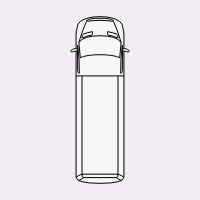What is the purpose of the van illustration?
Observe the image and answer the question with a one-word or short phrase response.

Visual reference